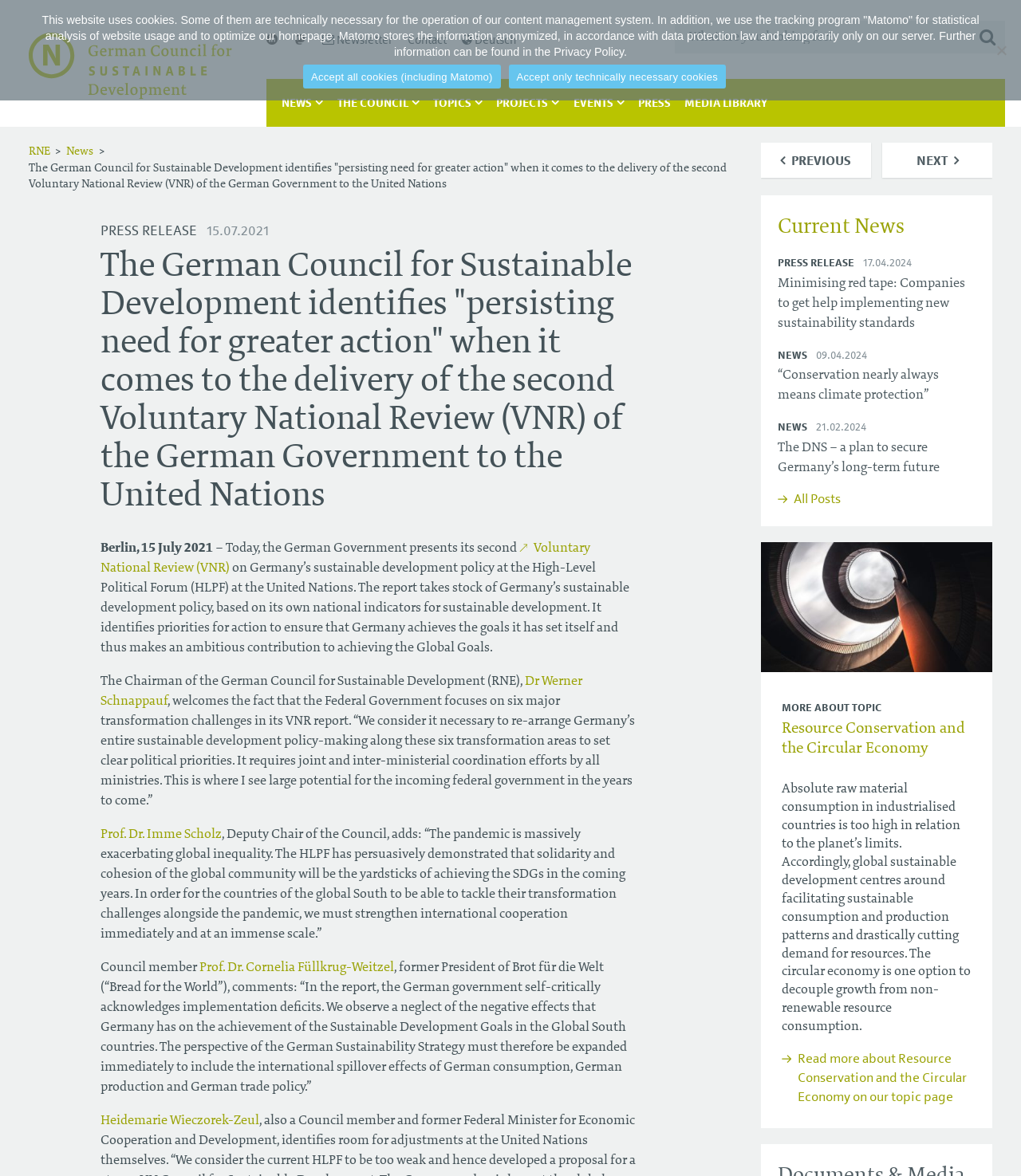Could you provide the bounding box coordinates for the portion of the screen to click to complete this instruction: "Click on 'Read More'"?

None